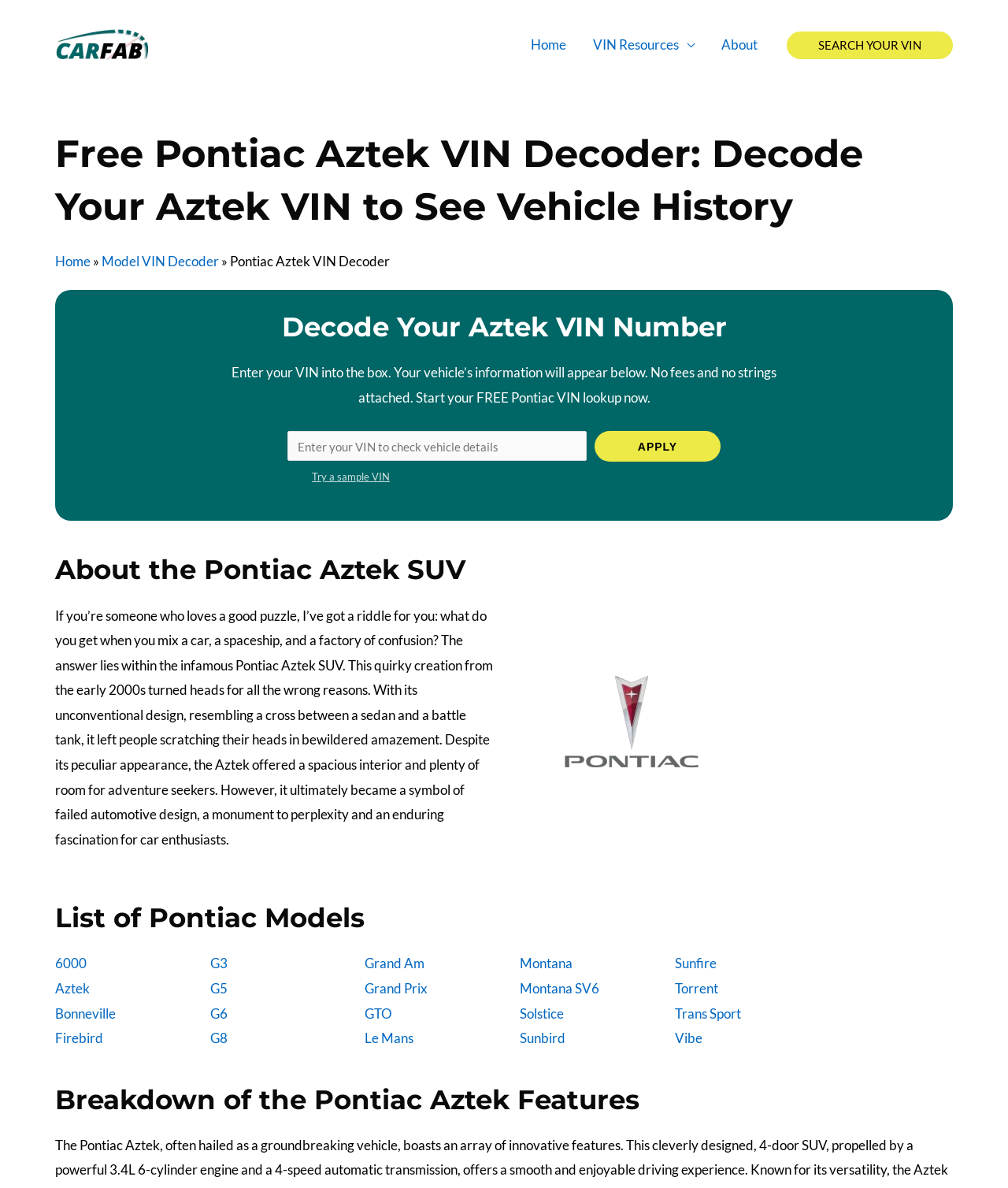Determine the bounding box coordinates for the area that needs to be clicked to fulfill this task: "Click the 'SEARCH YOUR VIN' button". The coordinates must be given as four float numbers between 0 and 1, i.e., [left, top, right, bottom].

[0.78, 0.026, 0.945, 0.049]